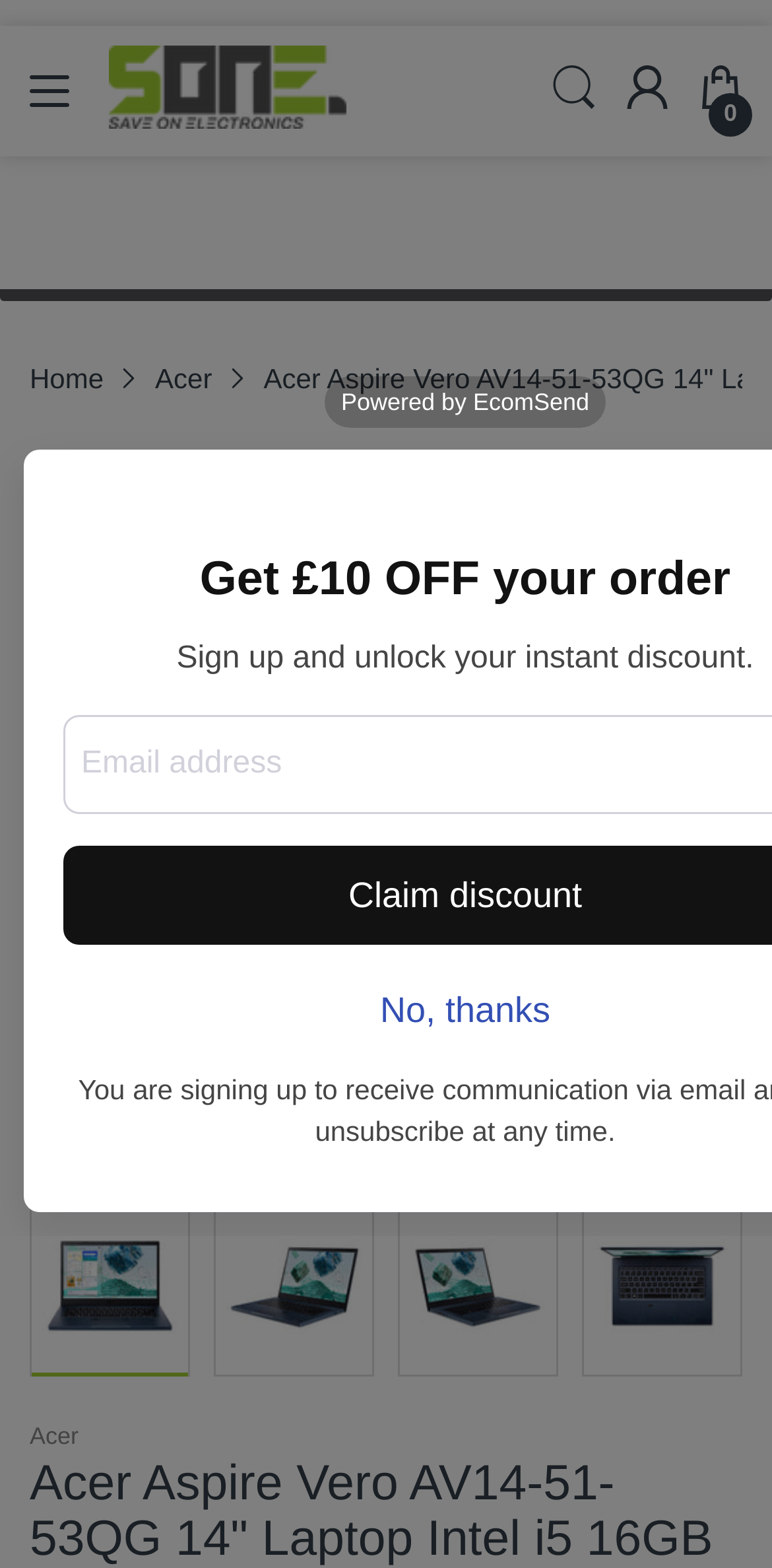Identify the bounding box for the UI element specified in this description: "Powered by EcomSend". The coordinates must be four float numbers between 0 and 1, formatted as [left, top, right, bottom].

[0.421, 0.239, 0.784, 0.272]